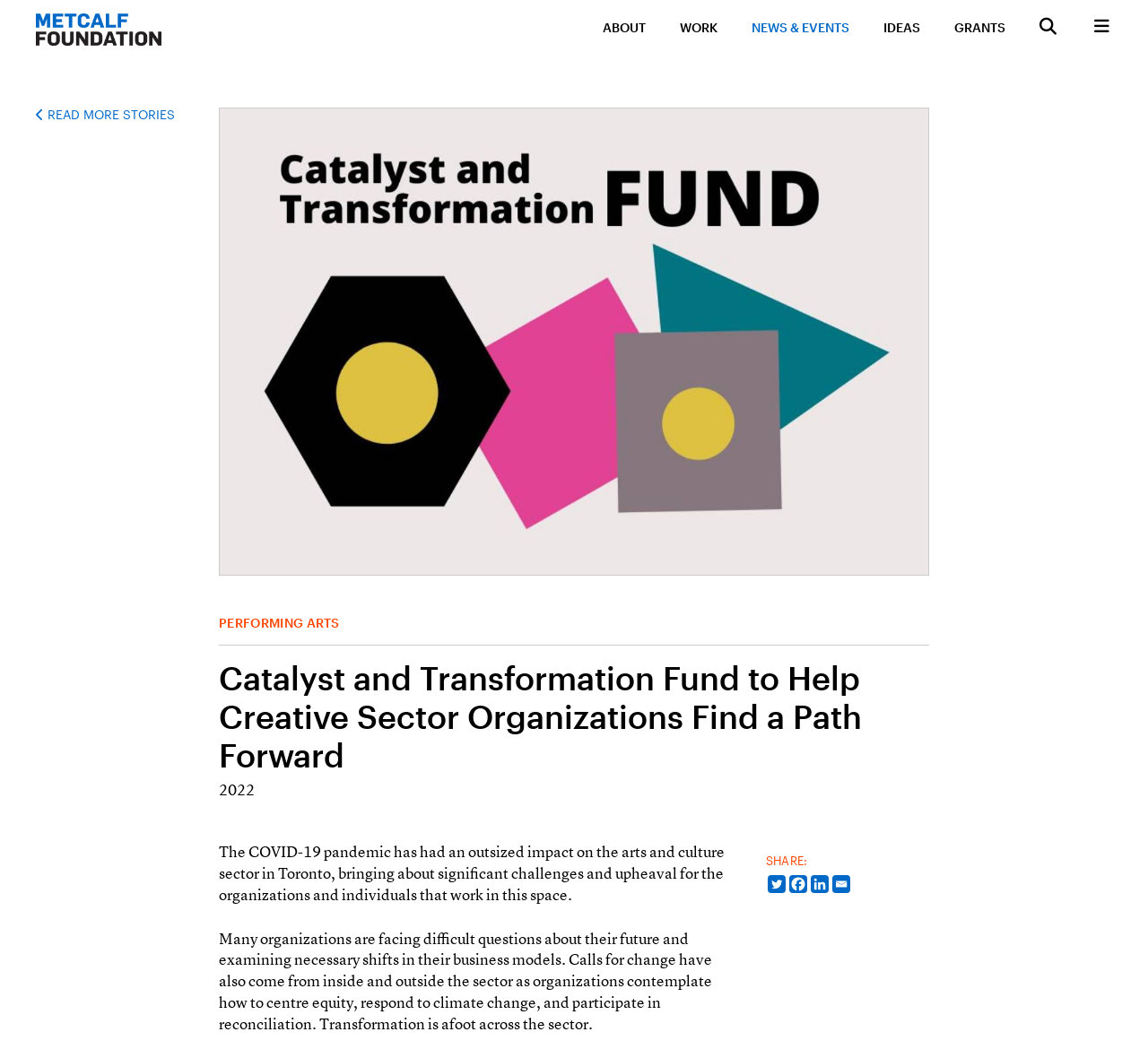Given the element description Performing Arts, predict the bounding box coordinates for the UI element in the webpage screenshot. The format should be (top-left x, top-left y, bottom-right x, bottom-right y), and the values should be between 0 and 1.

[0.191, 0.581, 0.296, 0.596]